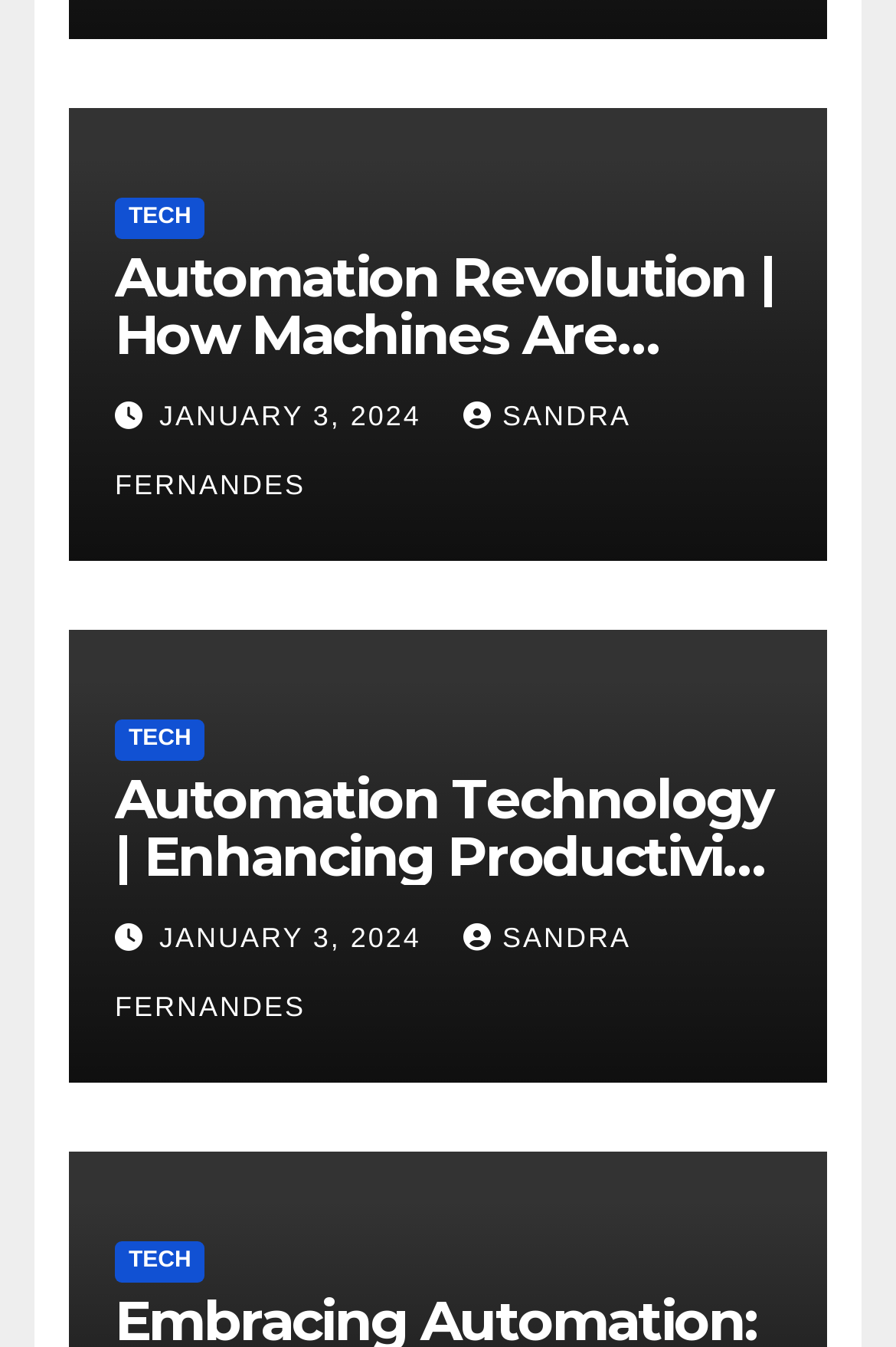Determine the bounding box coordinates of the region that needs to be clicked to achieve the task: "go to the JANUARY 3, 2024 news".

[0.178, 0.297, 0.481, 0.321]